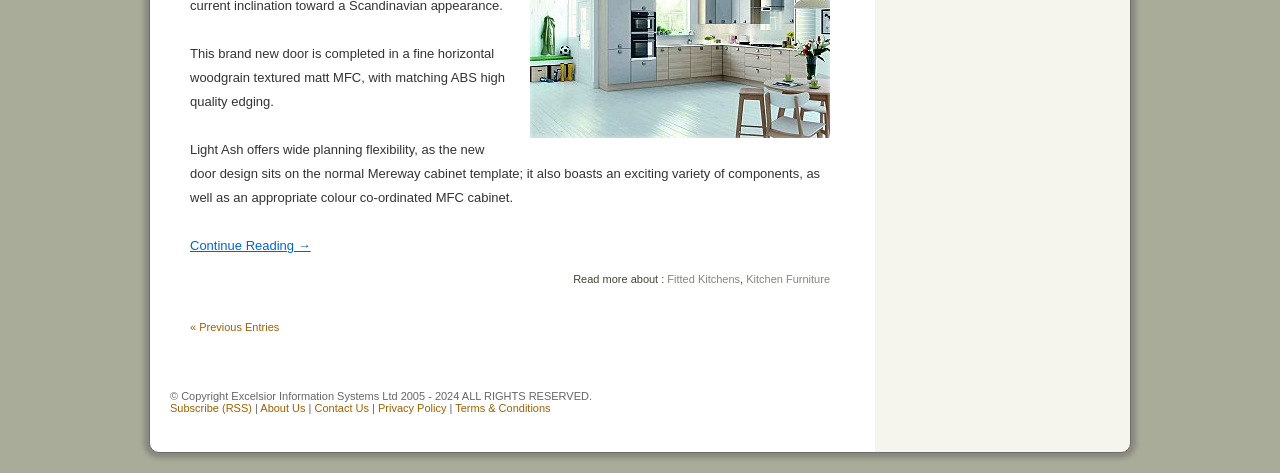Please determine the bounding box coordinates of the element's region to click in order to carry out the following instruction: "Continue reading the article". The coordinates should be four float numbers between 0 and 1, i.e., [left, top, right, bottom].

[0.148, 0.504, 0.243, 0.536]